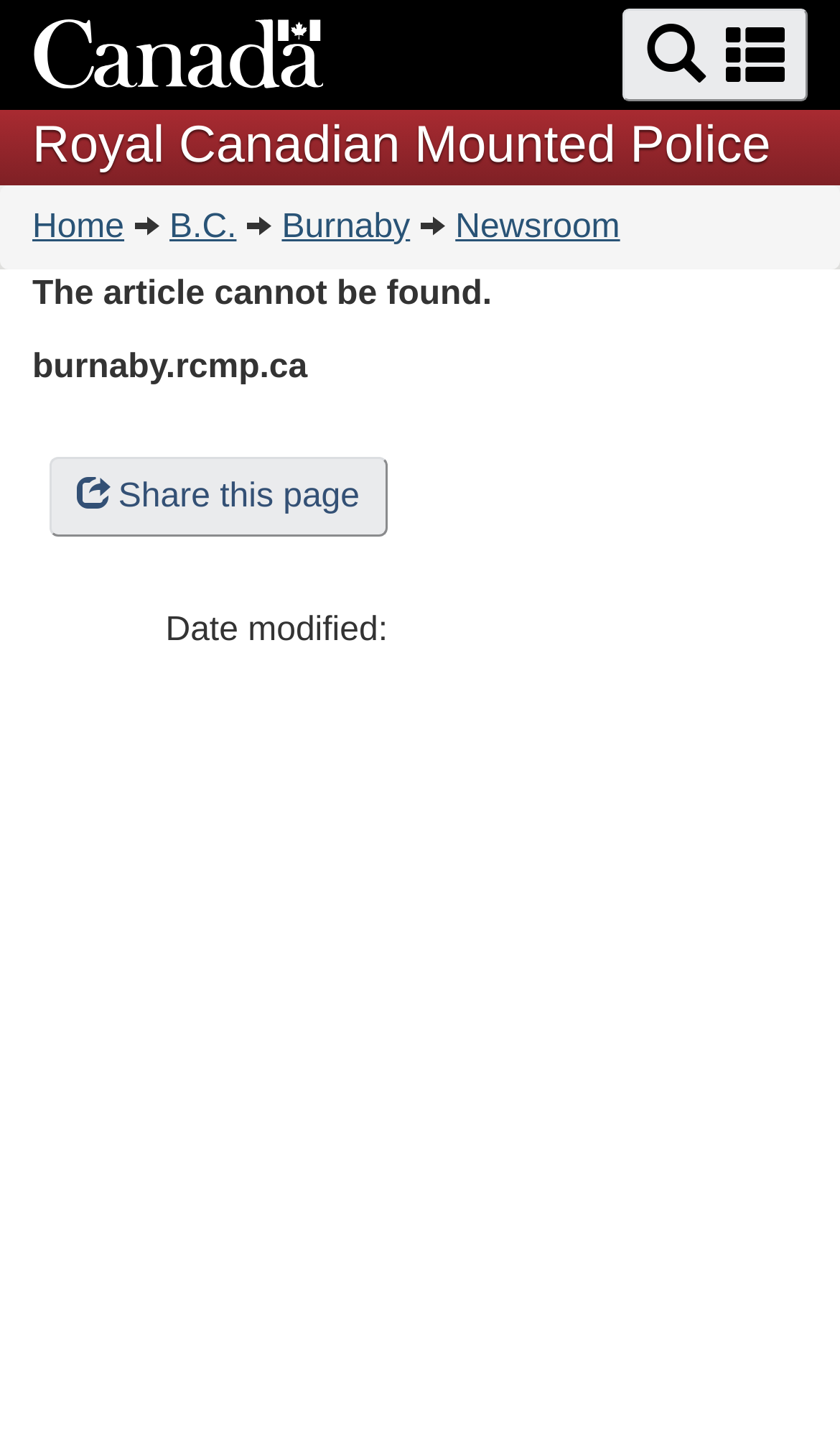Pinpoint the bounding box coordinates of the area that should be clicked to complete the following instruction: "Search using the 'Search and menus' button". The coordinates must be given as four float numbers between 0 and 1, i.e., [left, top, right, bottom].

[0.741, 0.006, 0.962, 0.071]